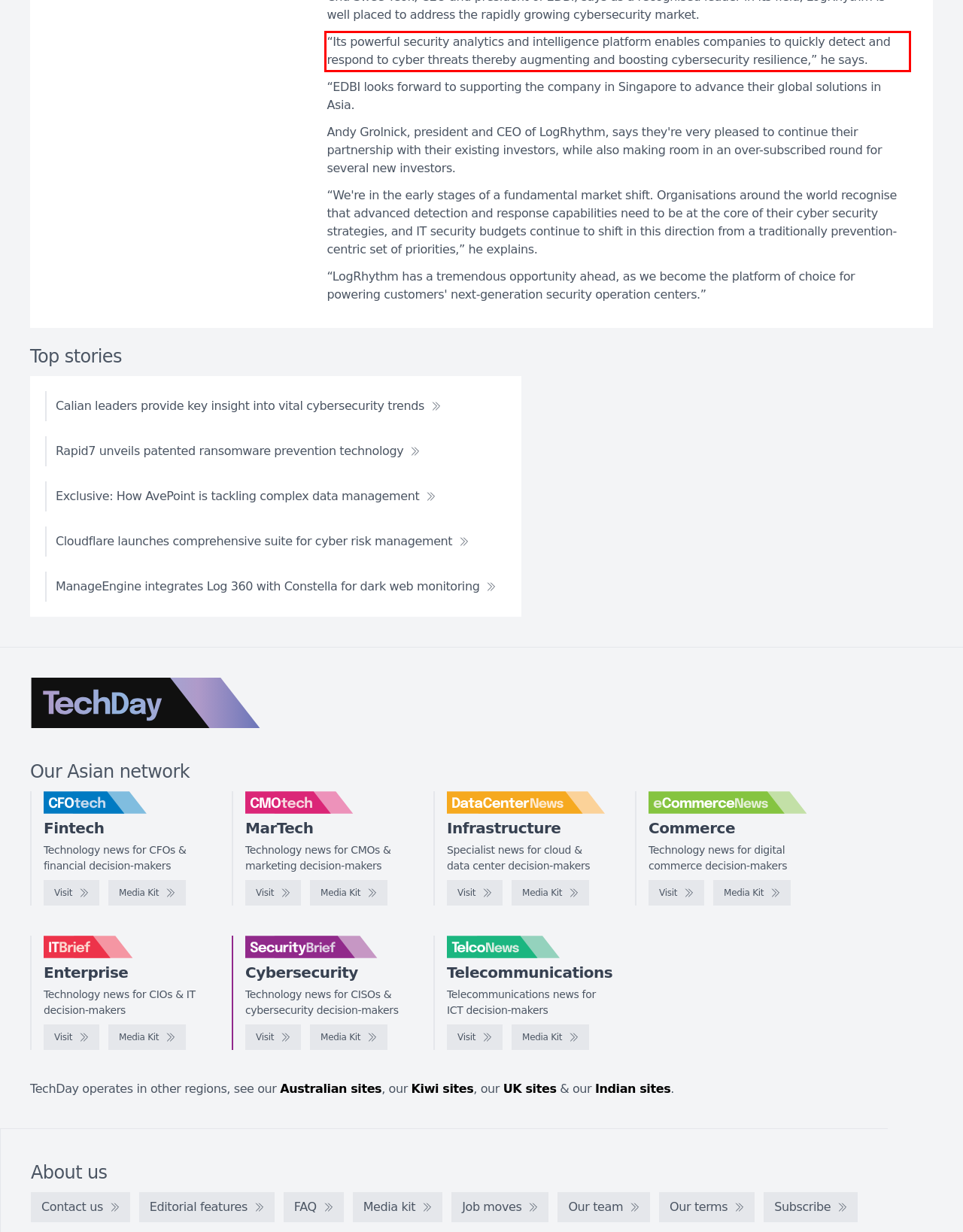Identify and transcribe the text content enclosed by the red bounding box in the given screenshot.

“Its powerful security analytics and intelligence platform enables companies to quickly detect and respond to cyber threats thereby augmenting and boosting cybersecurity resilience,” he says.